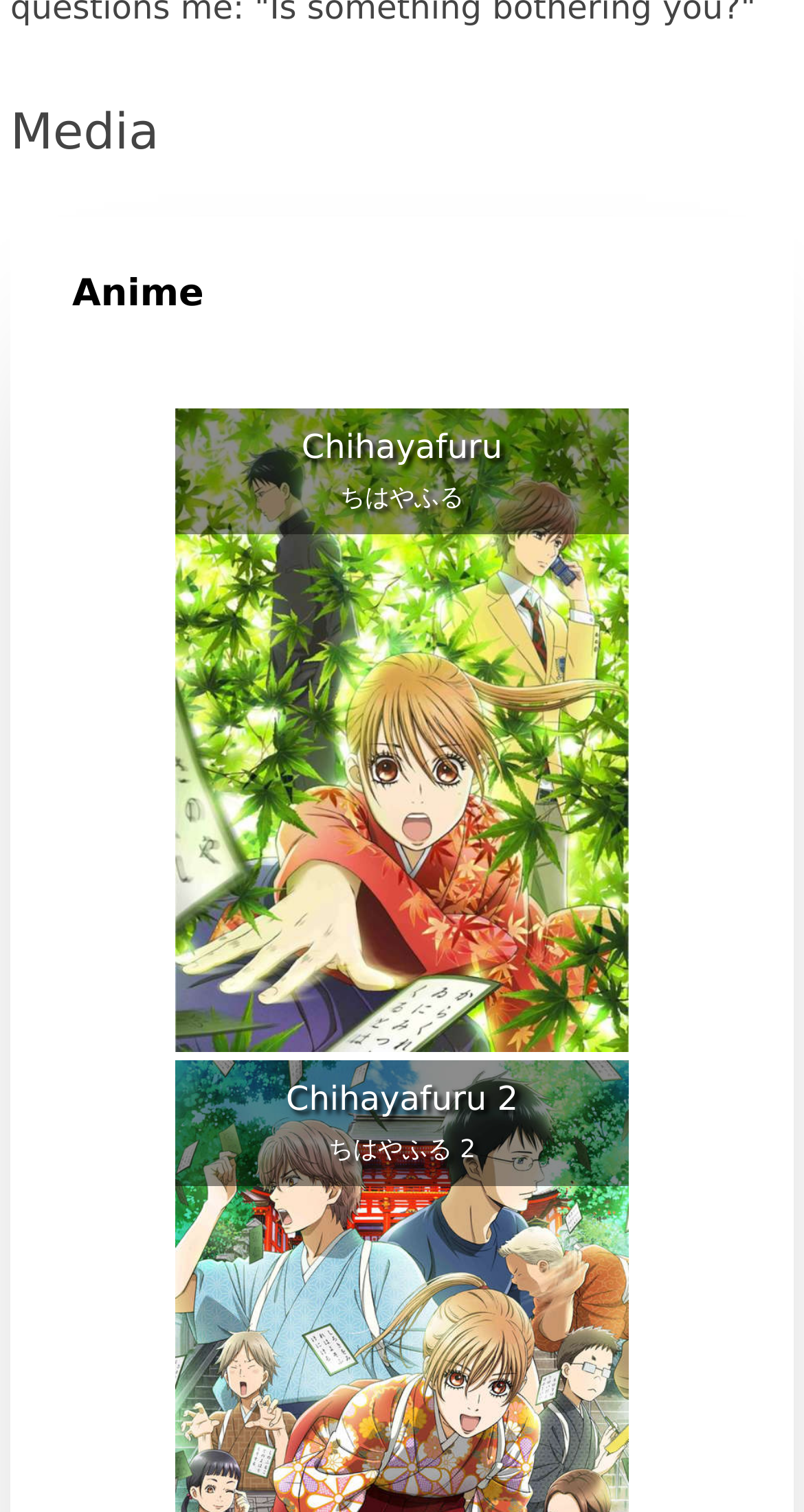What is the purpose of the tabs?
Look at the image and respond to the question as thoroughly as possible.

The webpage has two tabs 'Anime' and 'Manga', which are likely to be used to switch between different types of media, such as anime and manga.